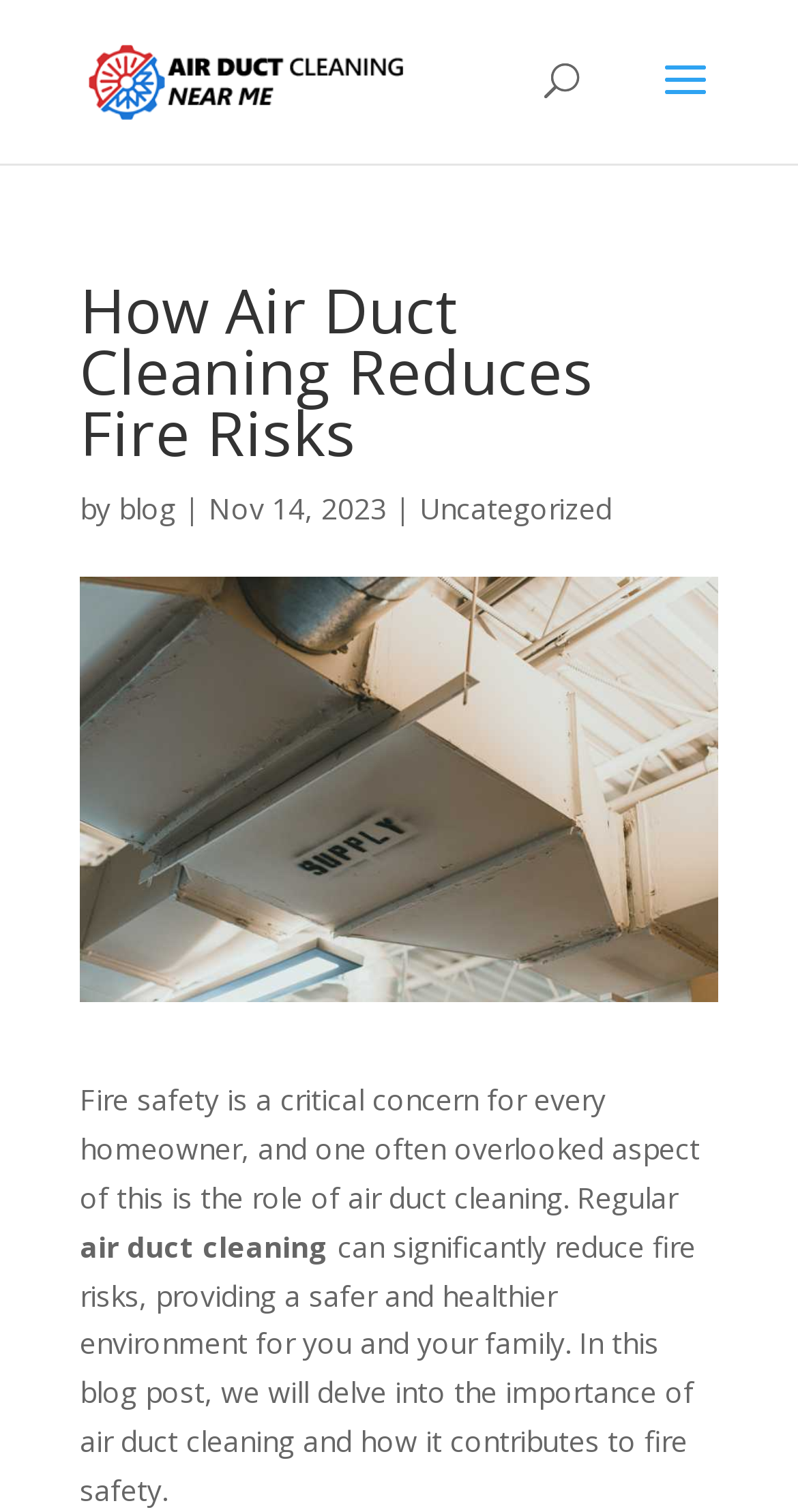What is the category of the blog post?
Please provide a comprehensive answer based on the visual information in the image.

I found the category of the blog post by looking at the link element that contains the category, which is 'Uncategorized'. This element is located below the heading 'How Air Duct Cleaning Reduces Fire Risks' and is part of the blog post metadata.